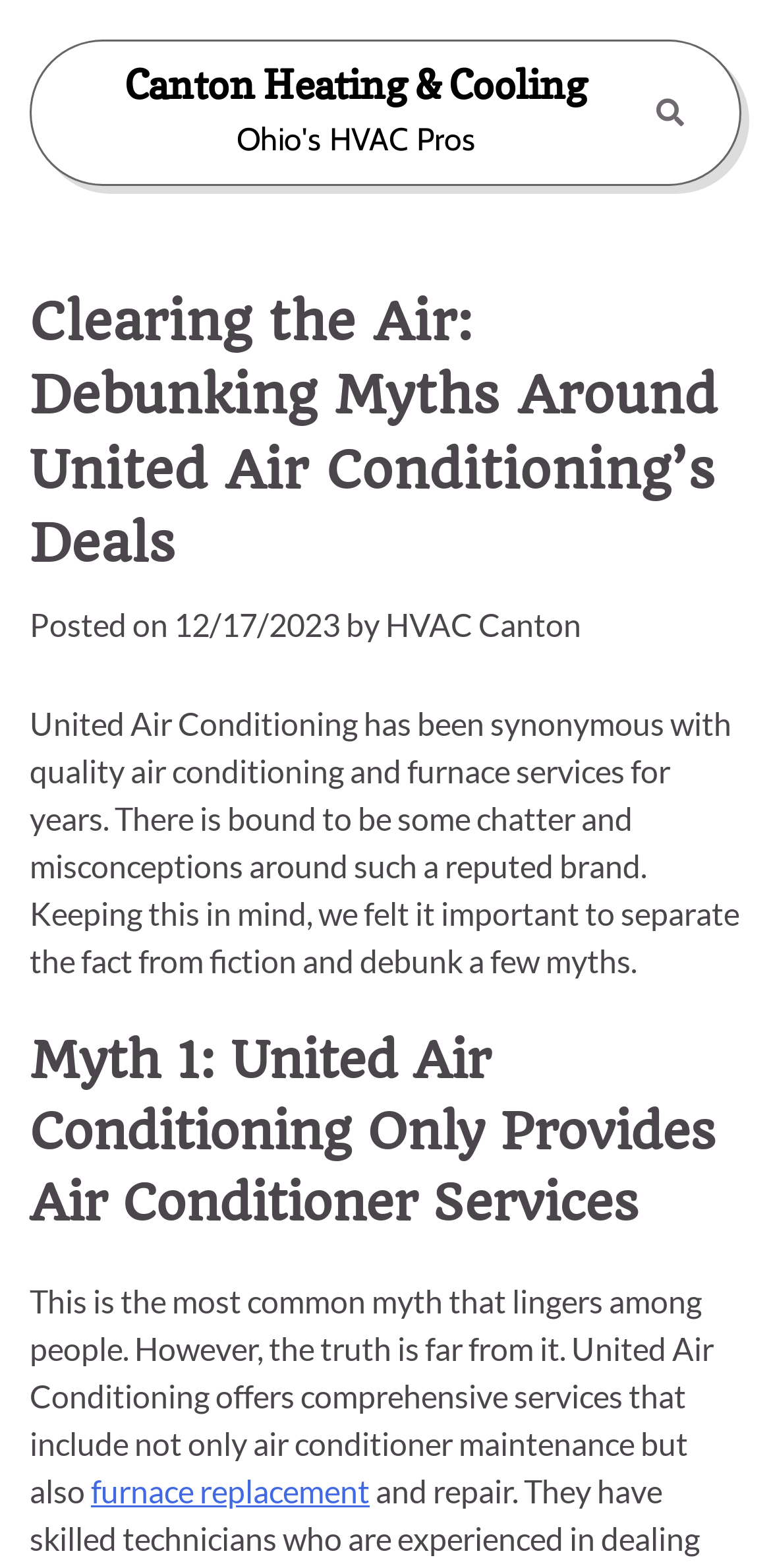Using the information shown in the image, answer the question with as much detail as possible: Who is the author of the post?

The author of the post is mentioned as 'HVAC Canton' which is a link element, indicating the author's name or identity.